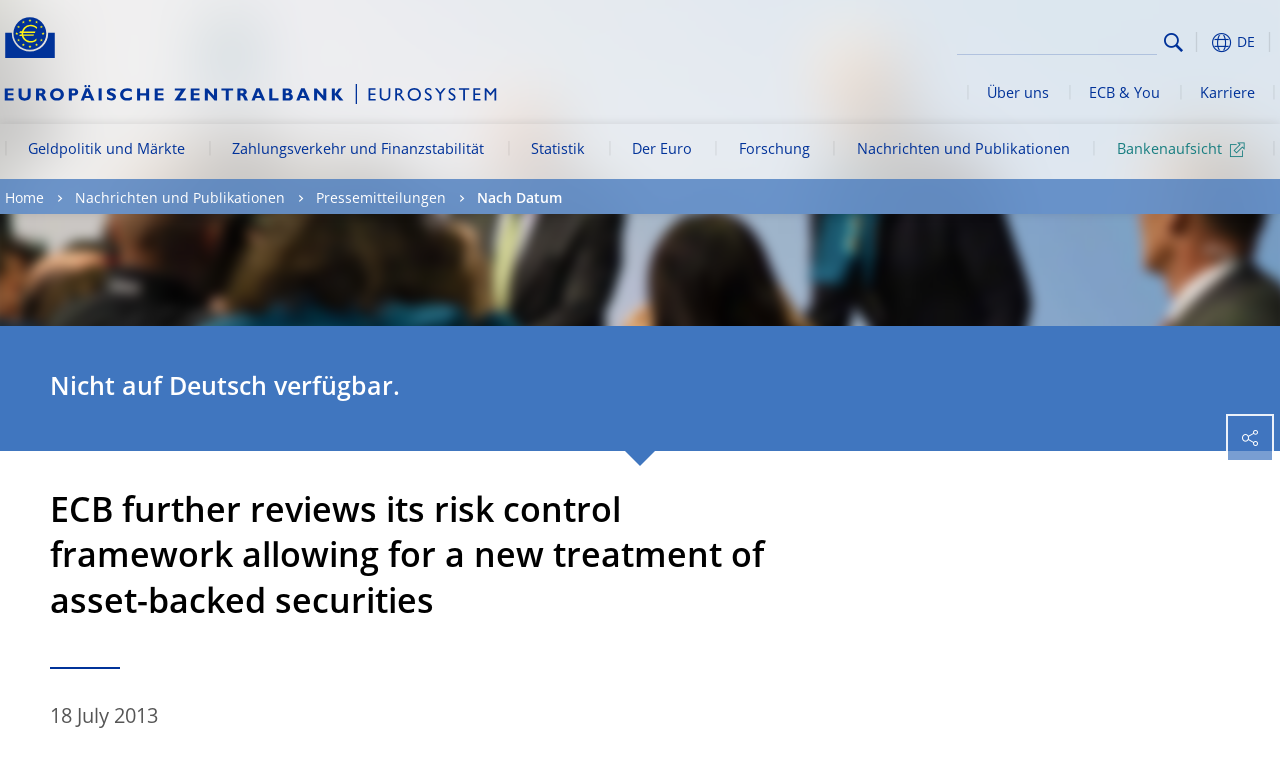Detail the various sections and features of the webpage.

The webpage appears to be the official website of the European Central Bank (ECB). At the top left corner, there is a logo of the ECB, which is a yellow Euro sign surrounded by yellow stars centered in a dark blue circle resting on a dark blue base. Next to the logo, there is a link to the ECB's main page.

On the top right corner, there is a button with a dropdown menu, indicated by a vertical ellipsis icon. Below this button, there is a search bar with a textbox and a search icon.

The main navigation menu is located below the search bar, spanning the entire width of the page. It consists of 9 links, including "Geldpolitik und Märkte", "Zahlungsverkehr und Finanzstabilität", "Statistik", "Der Euro", "Forschung", "Nachrichten und Publikationen", "Bankenaufsicht", "Über uns", and "ECB & You".

Below the navigation menu, there are three links: "Home", "Nachrichten und Publikationen", and "Pressemitteilungen". These links are followed by a link to a news article, "ECB further reviews its risk control framework allowing for a new treatment of asset-backed securities", which is the main content of the page. The article is dated "18 July 2013".

On the right side of the article, there is a generic icon, which may be a social media link or a share button. Below the article, there is a note stating "Nicht auf Deutsch verfügbar", which means "Not available in German".